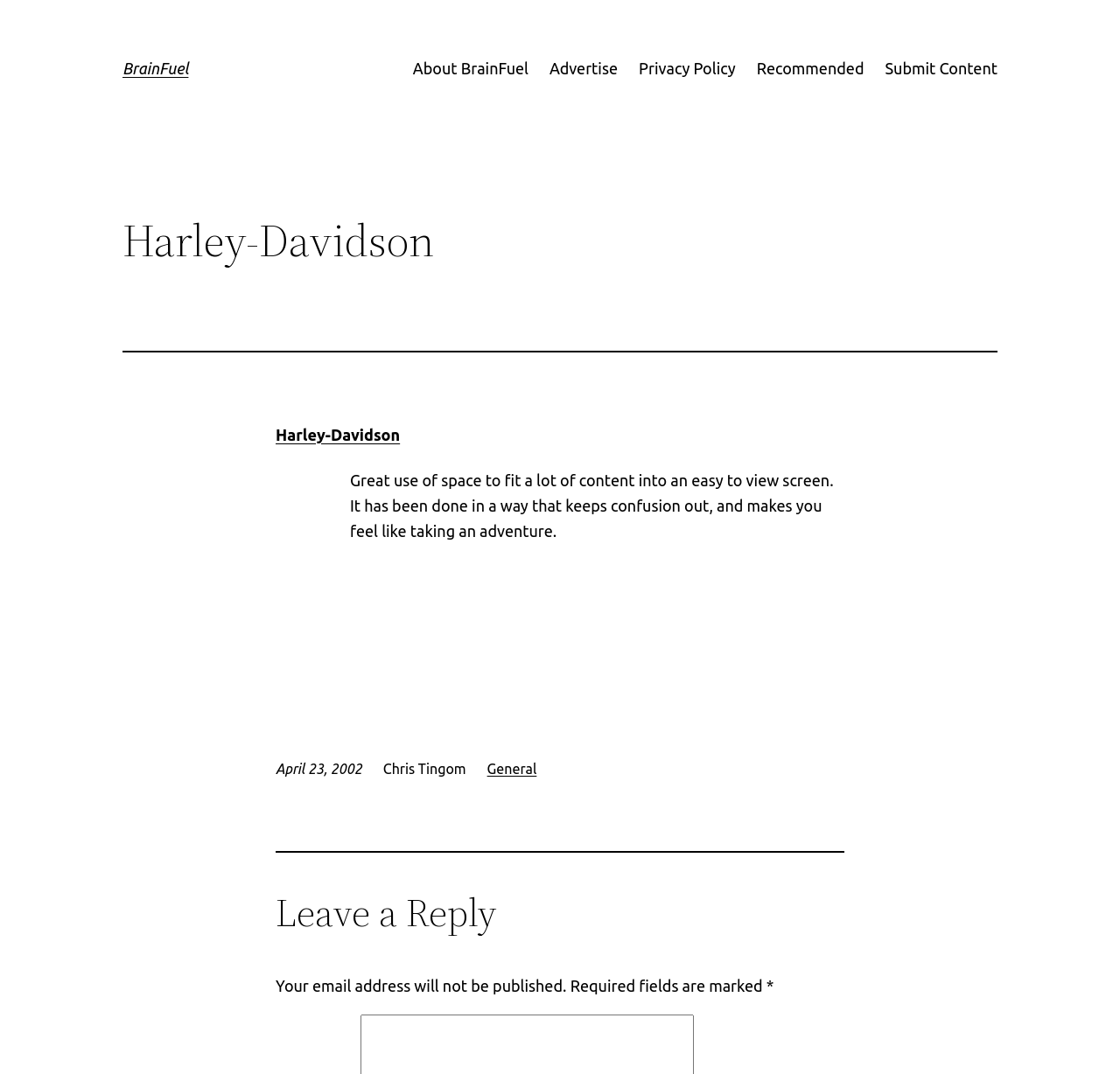What is the purpose of the webpage?
Using the image, answer in one word or phrase.

To share content